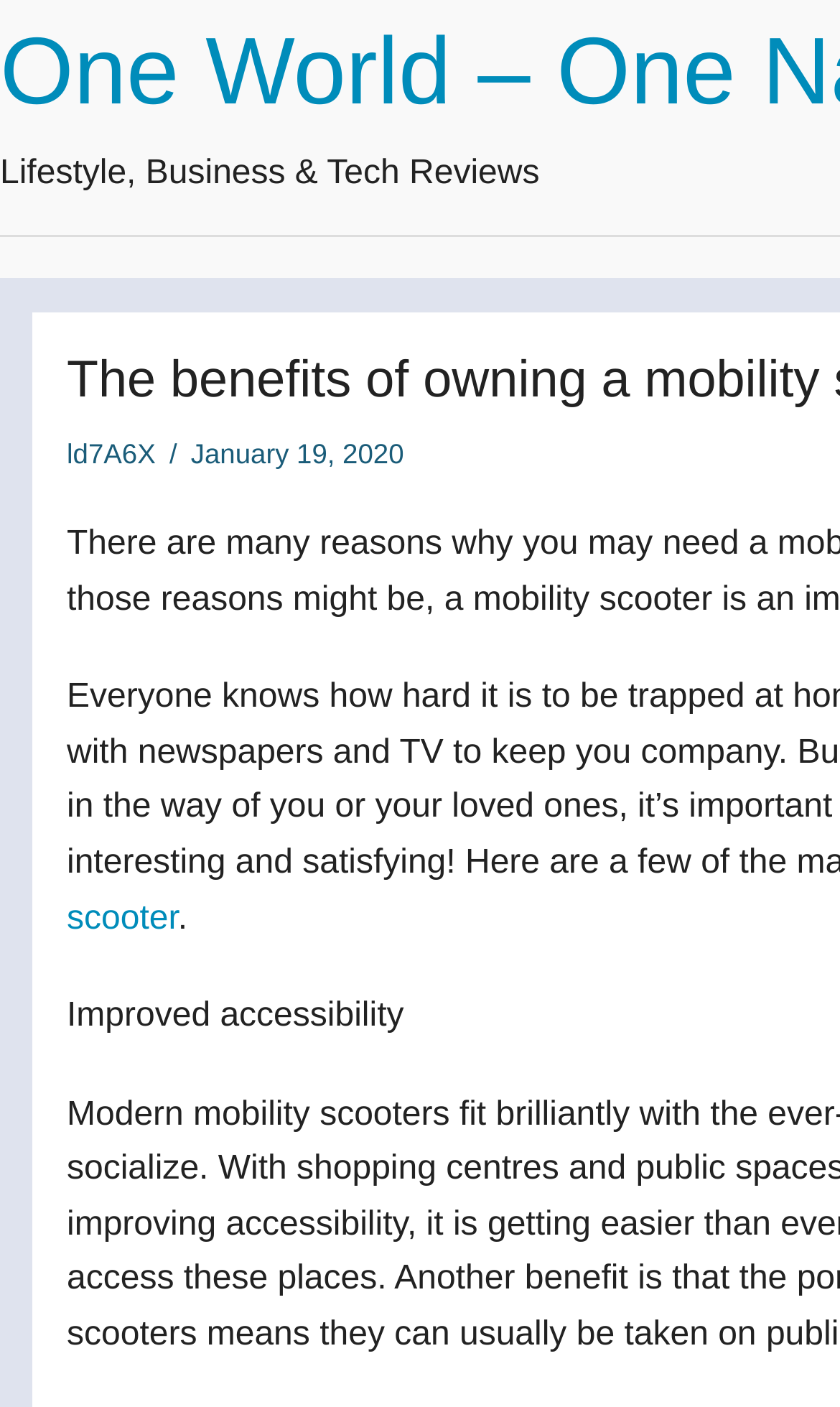Please determine the headline of the webpage and provide its content.

One World – One Nation